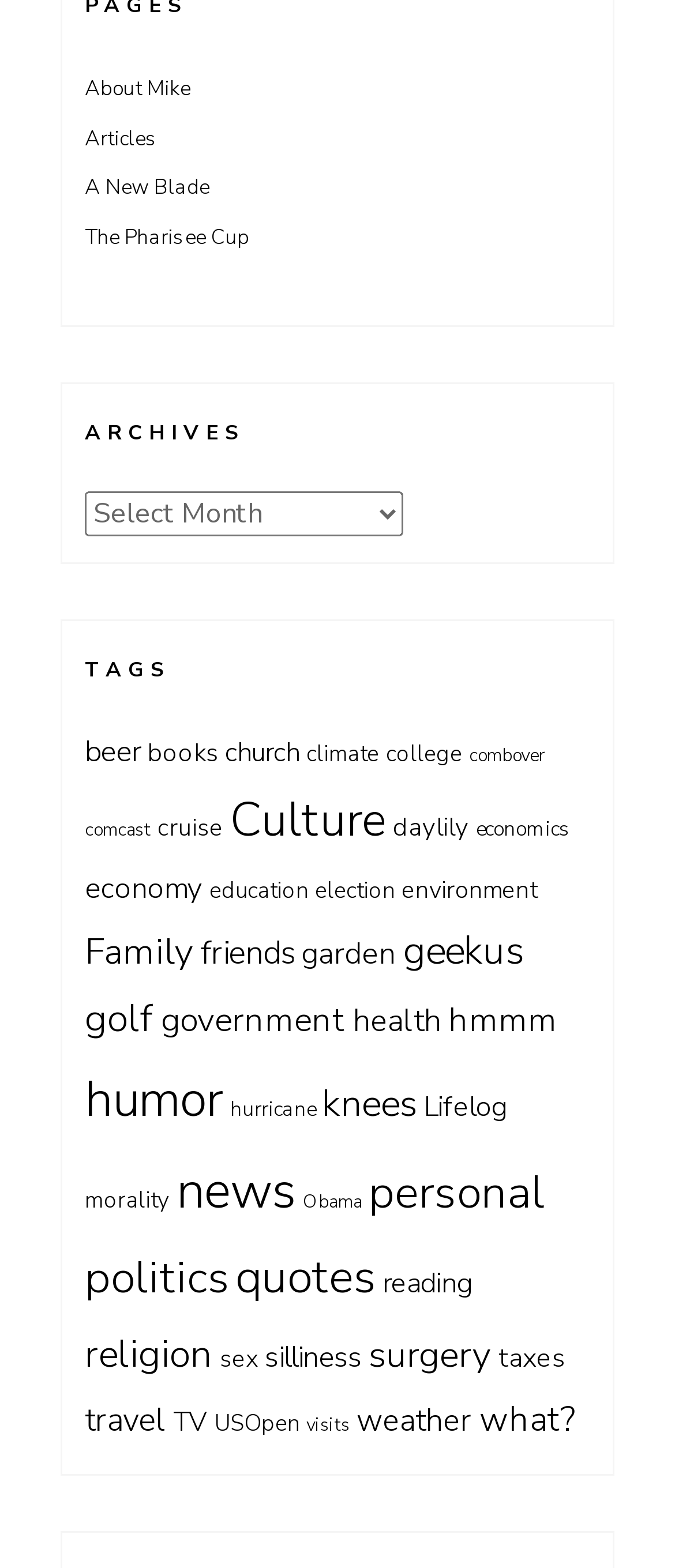Find the bounding box of the UI element described as follows: "About Mike".

[0.126, 0.047, 0.282, 0.065]